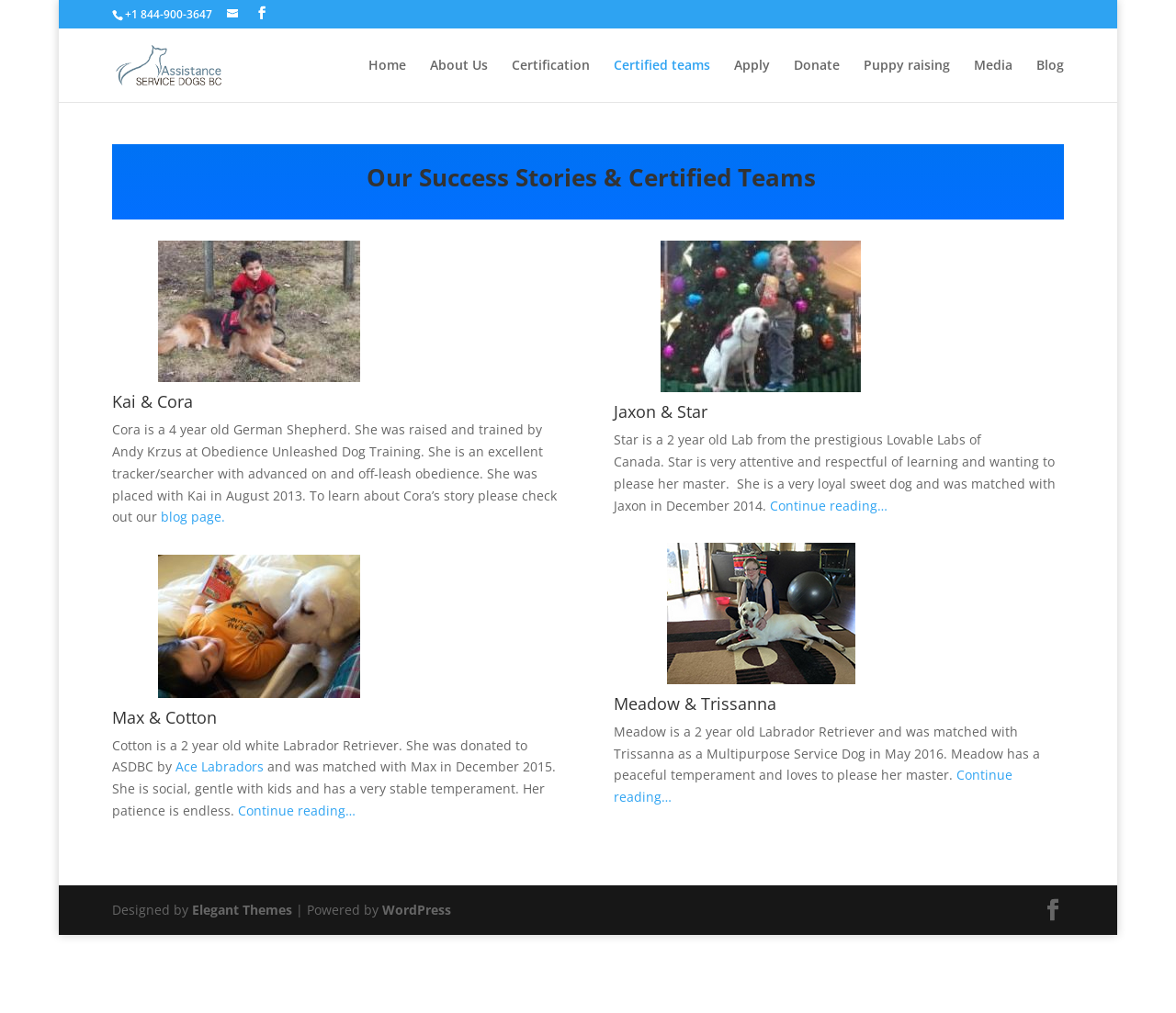Please specify the bounding box coordinates of the clickable region necessary for completing the following instruction: "Read about Kai and Cora's story". The coordinates must consist of four float numbers between 0 and 1, i.e., [left, top, right, bottom].

[0.136, 0.502, 0.191, 0.519]